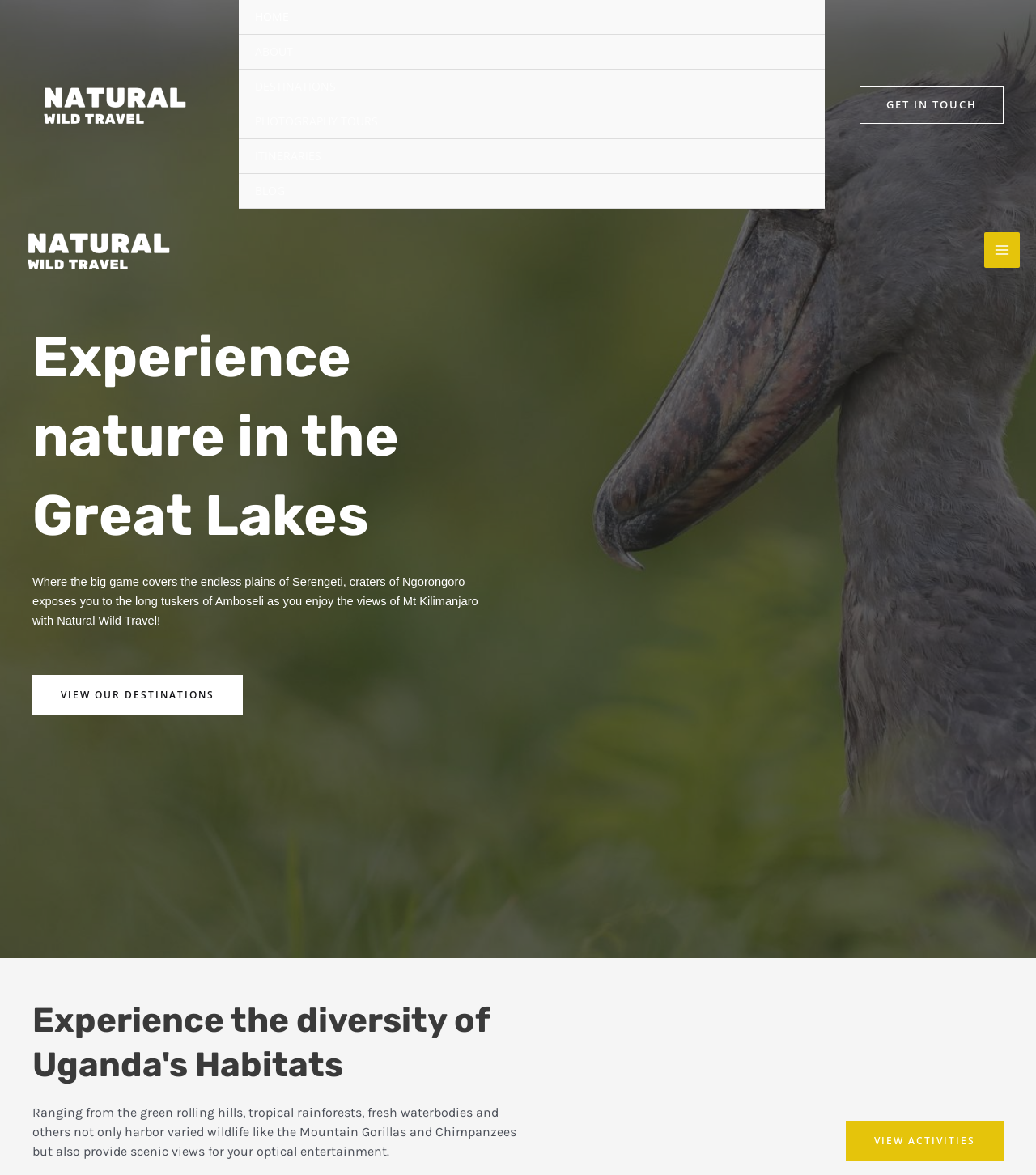Respond with a single word or phrase to the following question:
What is the call-to-action button in the top-right corner?

GET IN TOUCH